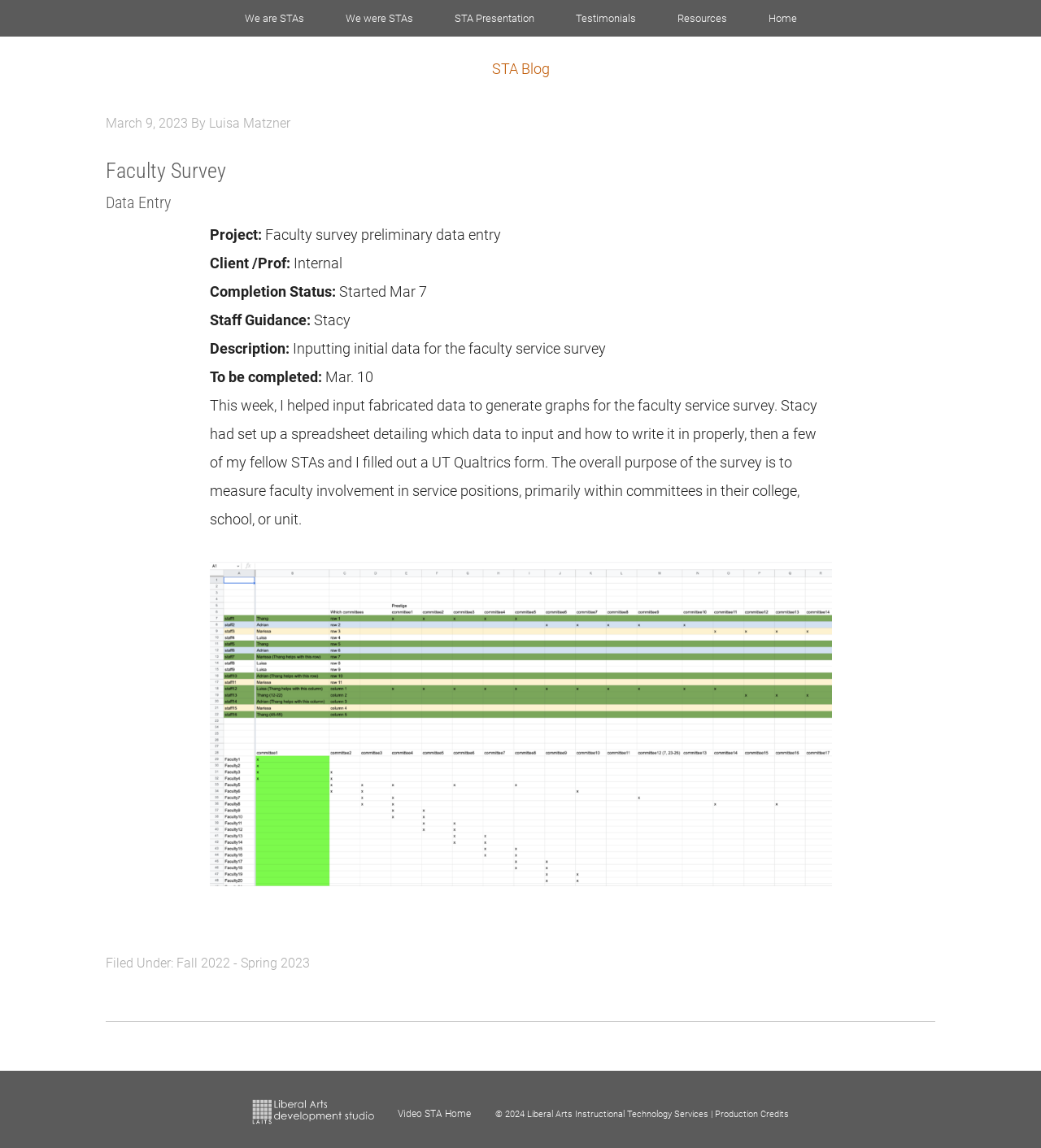Who is the staff guidance for this project?
Please provide a full and detailed response to the question.

I found the staff guidance by looking at the article section with the header 'Faculty Survey Data Entry'. Inside this section, I found a static text element with the label 'Staff Guidance:' followed by the name 'Stacy'.